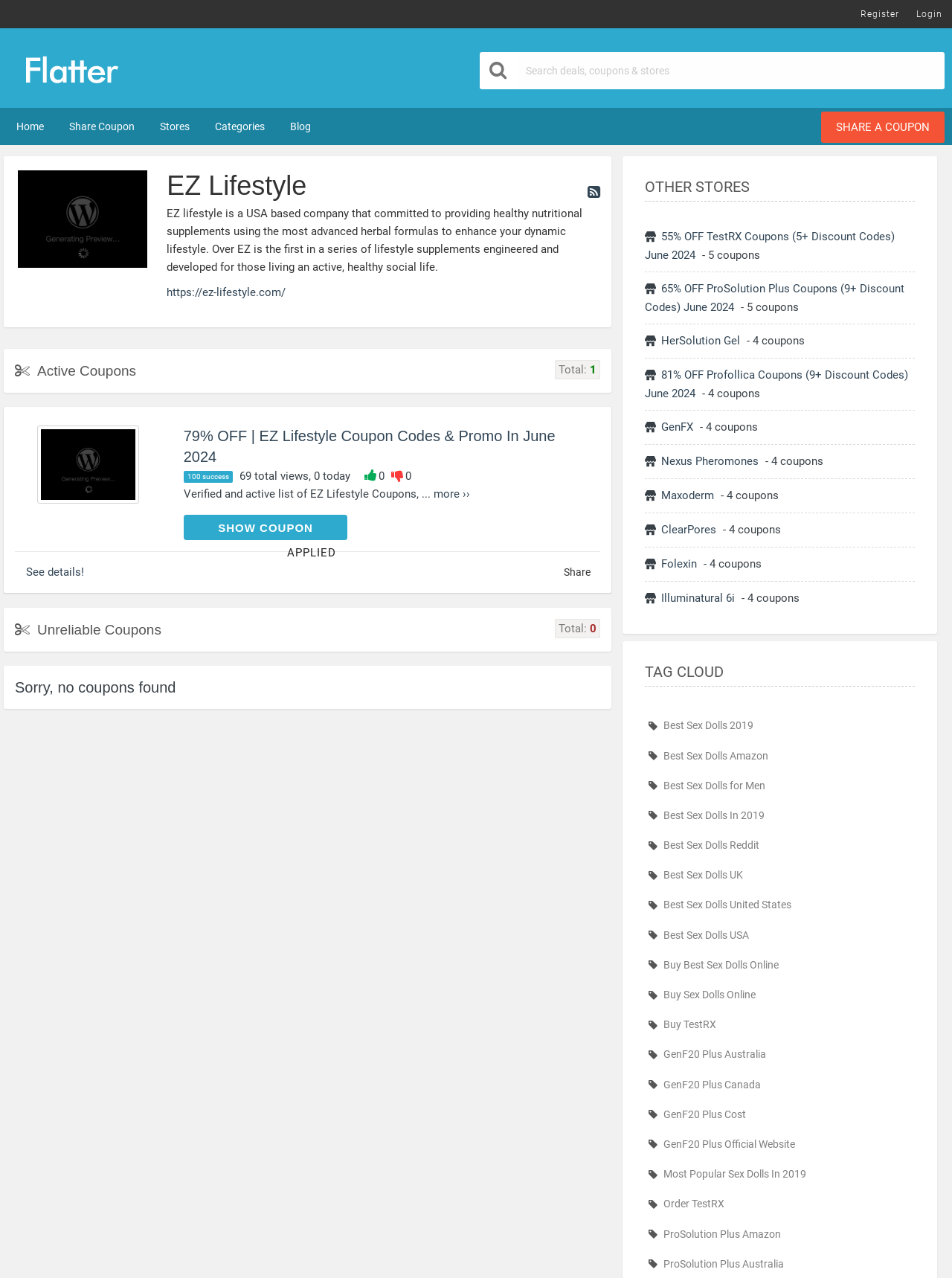Extract the bounding box of the UI element described as: "parent_node: EZ Lifestyle title="Store RSS"".

[0.617, 0.14, 0.63, 0.161]